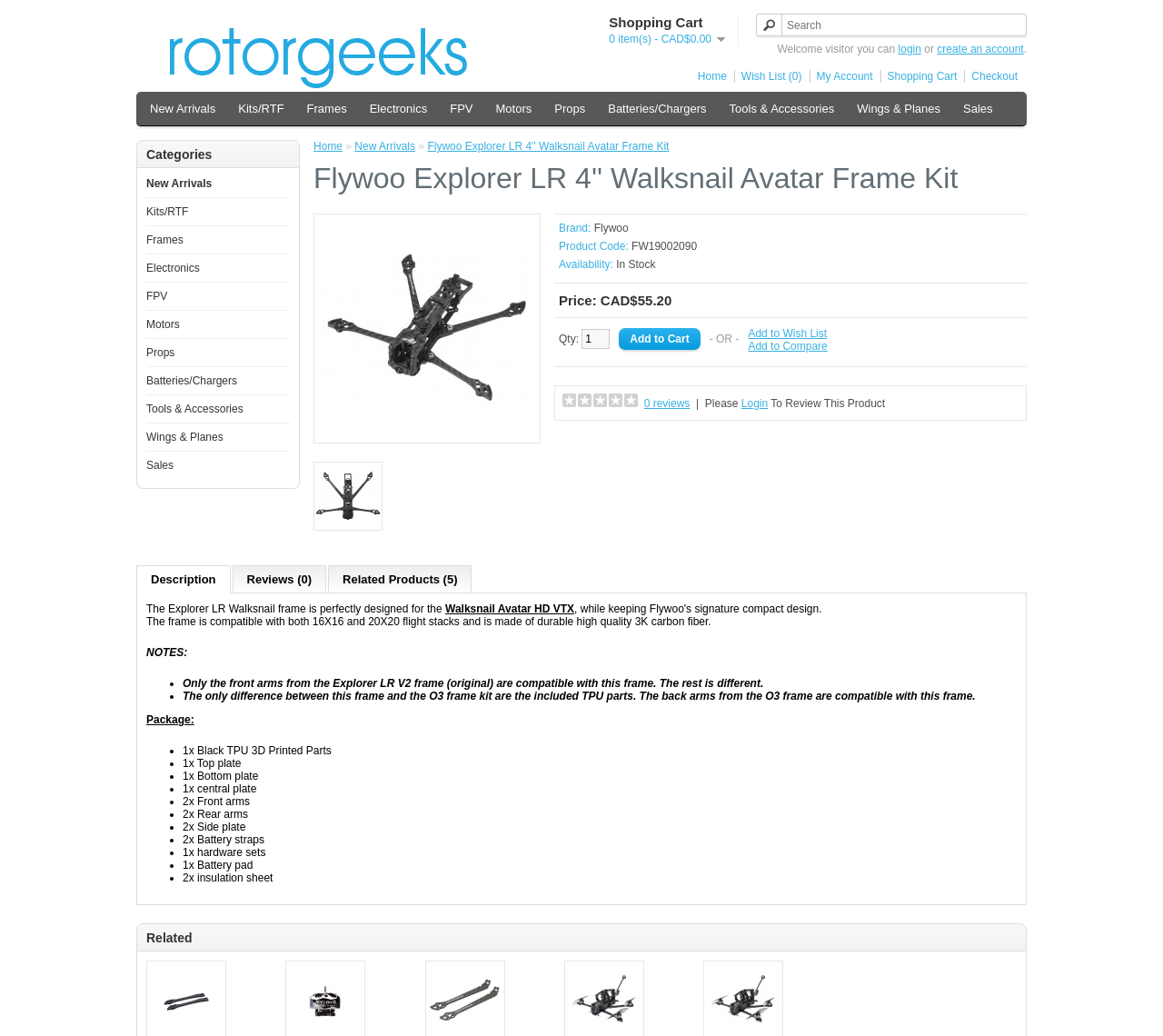Analyze the image and deliver a detailed answer to the question: What is the price of the product?

I found the price of the product by looking at the static text element with the text 'Price: CAD$55.20' which is located in the product information section.